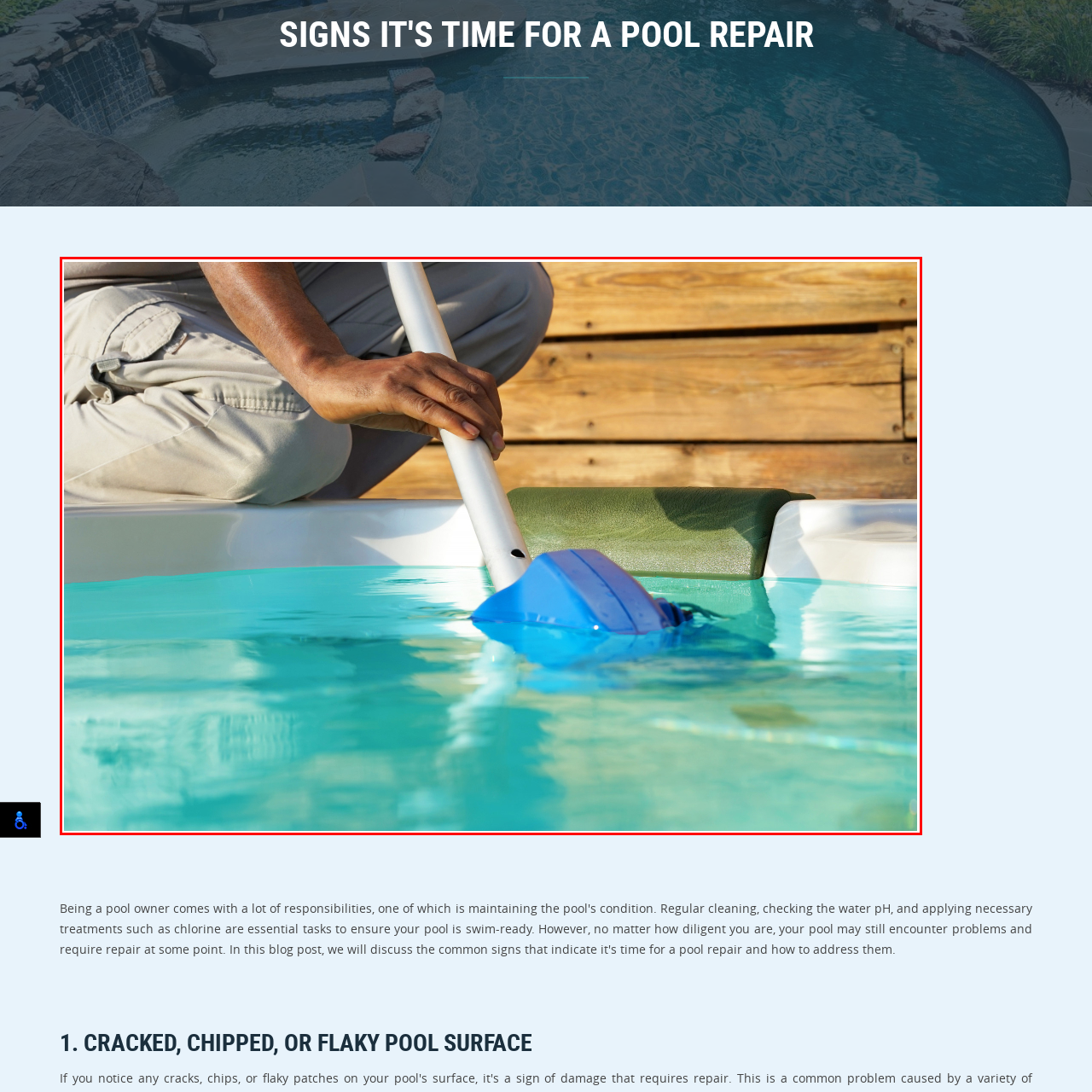Generate a comprehensive caption for the image that is marked by the red border.

This image captures a close-up scene of a person tending to a swimming pool, reflecting the theme of necessary pool maintenance. The individual is positioned at the pool's edge, using a cleaning tool that features a light blue attachment immersed in the sparkling aqua water. Their hand gently grasps a long pole, indicating an active effort to maintain water clarity and cleanliness. Behind them, a section of green pool cover and a wooden backdrop can be seen, suggesting a well-kept backyard pool environment. This visual reinforces the message conveyed in the accompanying headline, "Signs It's Time for a Pool Repair," by showcasing personal engagement in essential pool upkeep.